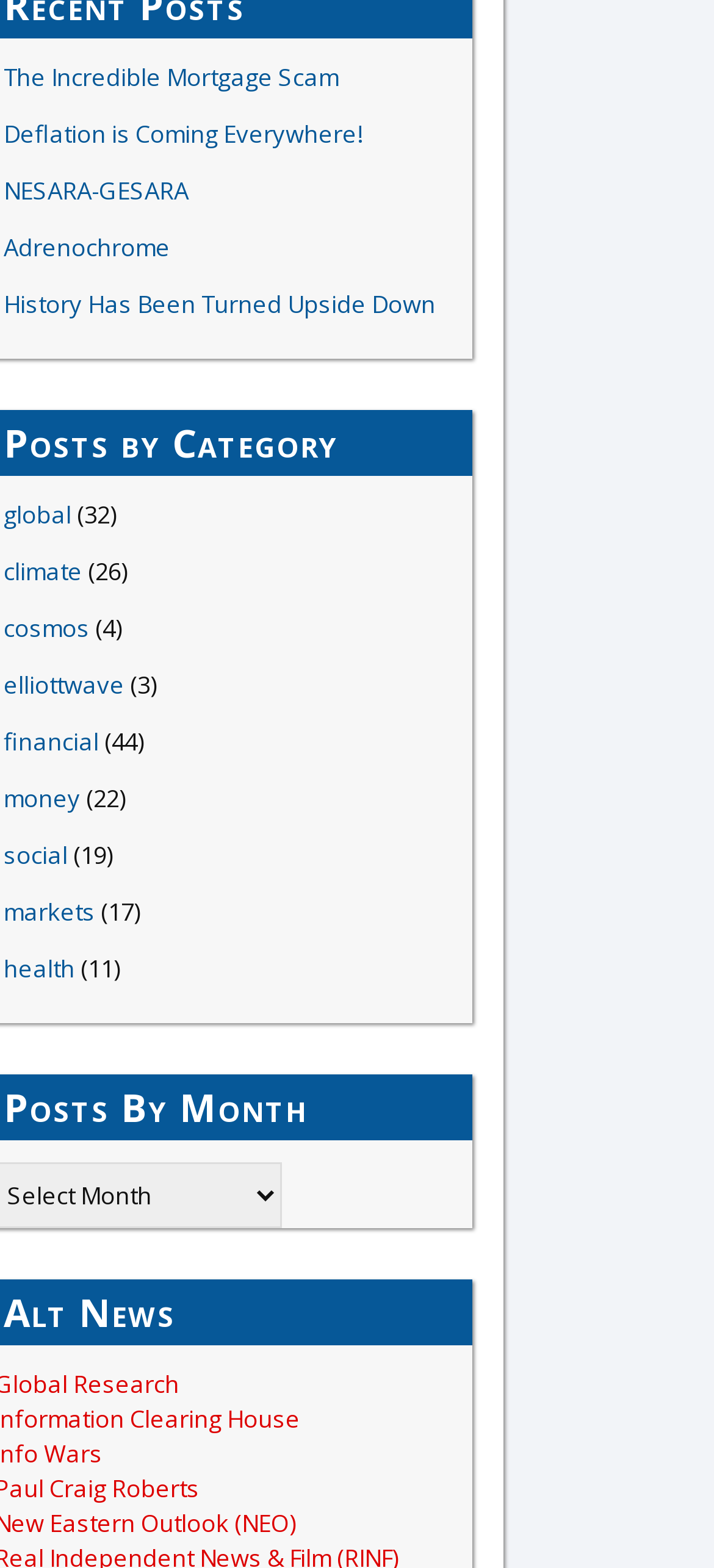Please identify the coordinates of the bounding box for the clickable region that will accomplish this instruction: "Explore the health section".

[0.005, 0.607, 0.105, 0.628]